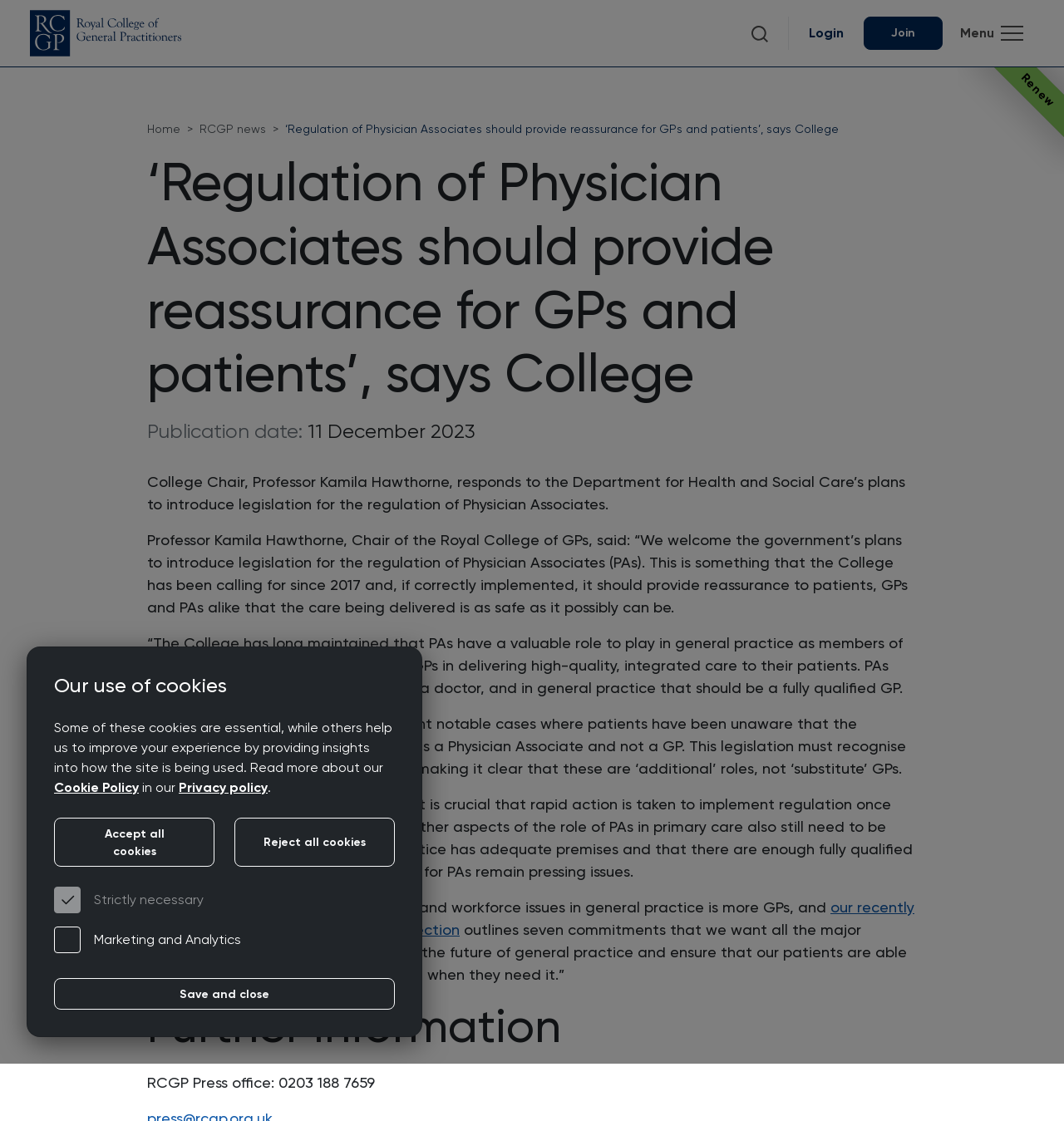Can you find and provide the main heading text of this webpage?

‘Regulation of Physician Associates should provide reassurance for GPs and patients’, says College